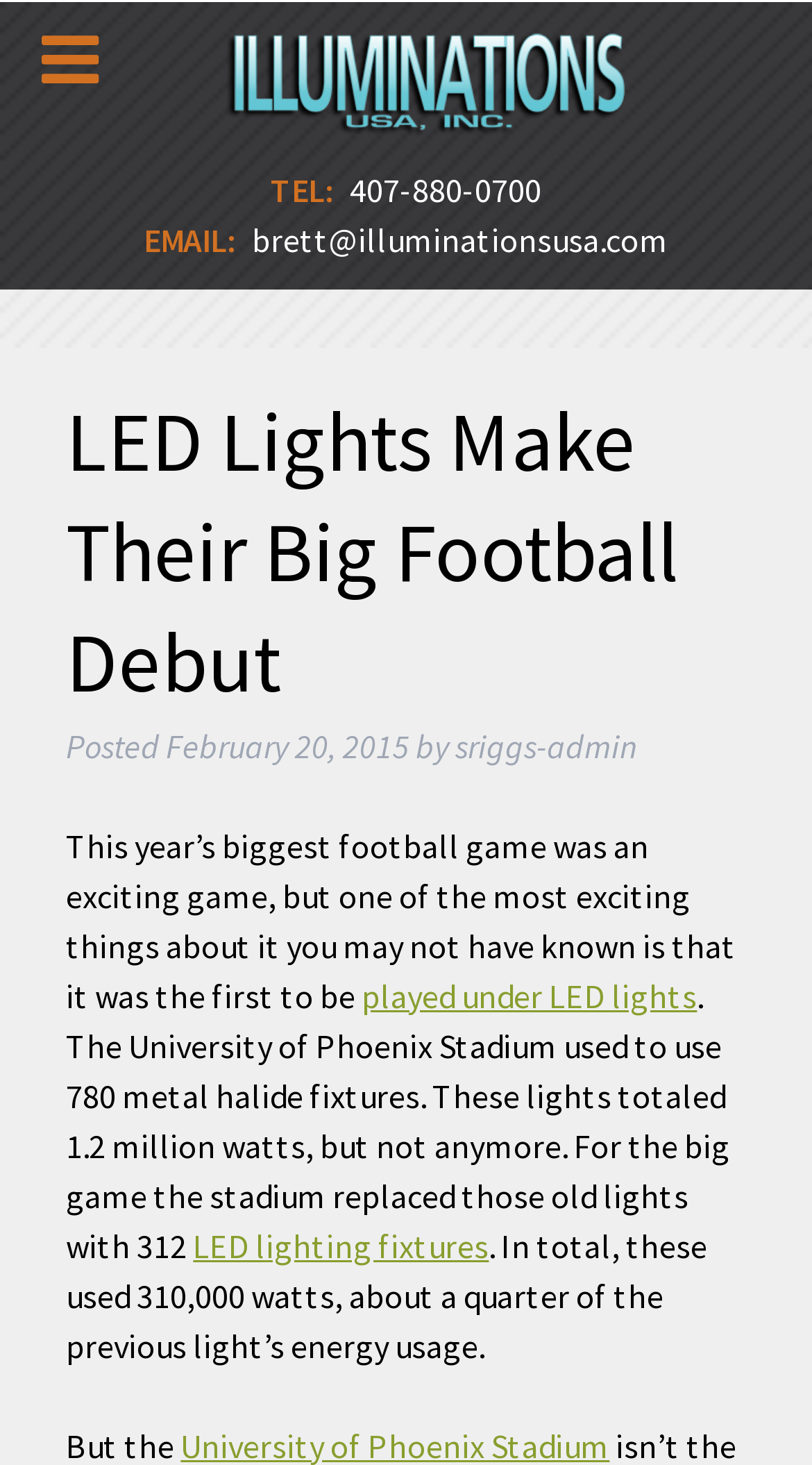Give a full account of the webpage's elements and their arrangement.

The webpage is about the debut of LED lights in a big football game. At the top, there is a link and an image, likely a logo, taking up a significant portion of the top section. Below this, there are two columns of contact information, with "TEL:" and a phone number on the left, and "EMAIL:" and an email address on the right.

The main content of the webpage is a news article or blog post. The title "LED Lights Make Their Big Football Debut" is prominently displayed, followed by the posting date "February 20, 2015" and the author's name "sriggs-admin". The article begins by describing the excitement of the football game, but notes that one of the most interesting aspects was the use of LED lights for the first time. The text explains that the University of Phoenix Stadium replaced its old metal halide fixtures with 312 LED lighting fixtures, which use significantly less energy.

There are two links within the article, one to "played under LED lights" and another to "LED lighting fixtures", which may provide additional information or resources. At the very top left of the page, there is a button labeled "Toggle Menu", which may expand or collapse a navigation menu.